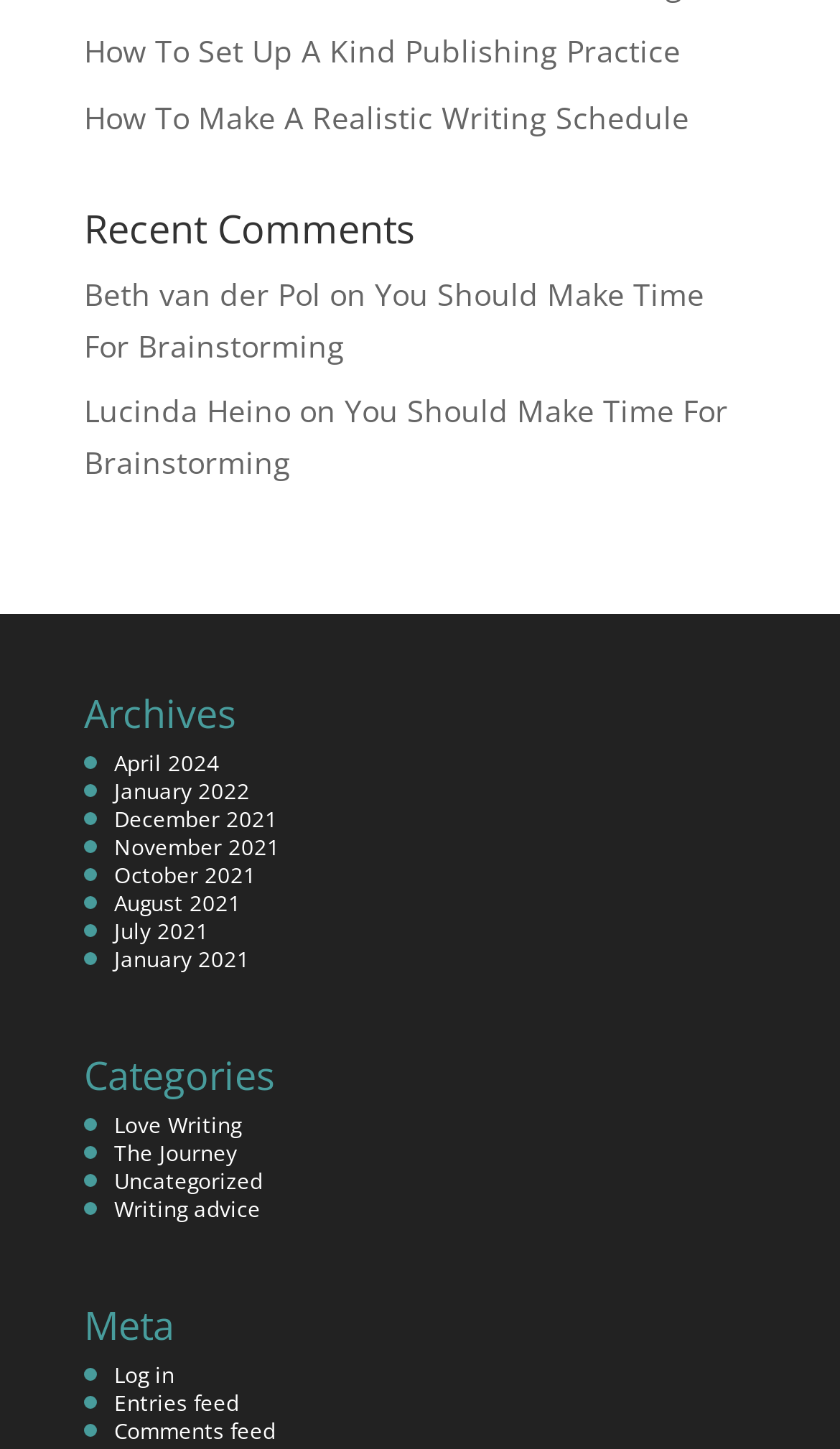What is the most recent month listed in the archives?
Can you provide an in-depth and detailed response to the question?

I looked at the links under the 'Archives' heading and found that the most recent month listed is 'April 2024', which is the first link in the list.